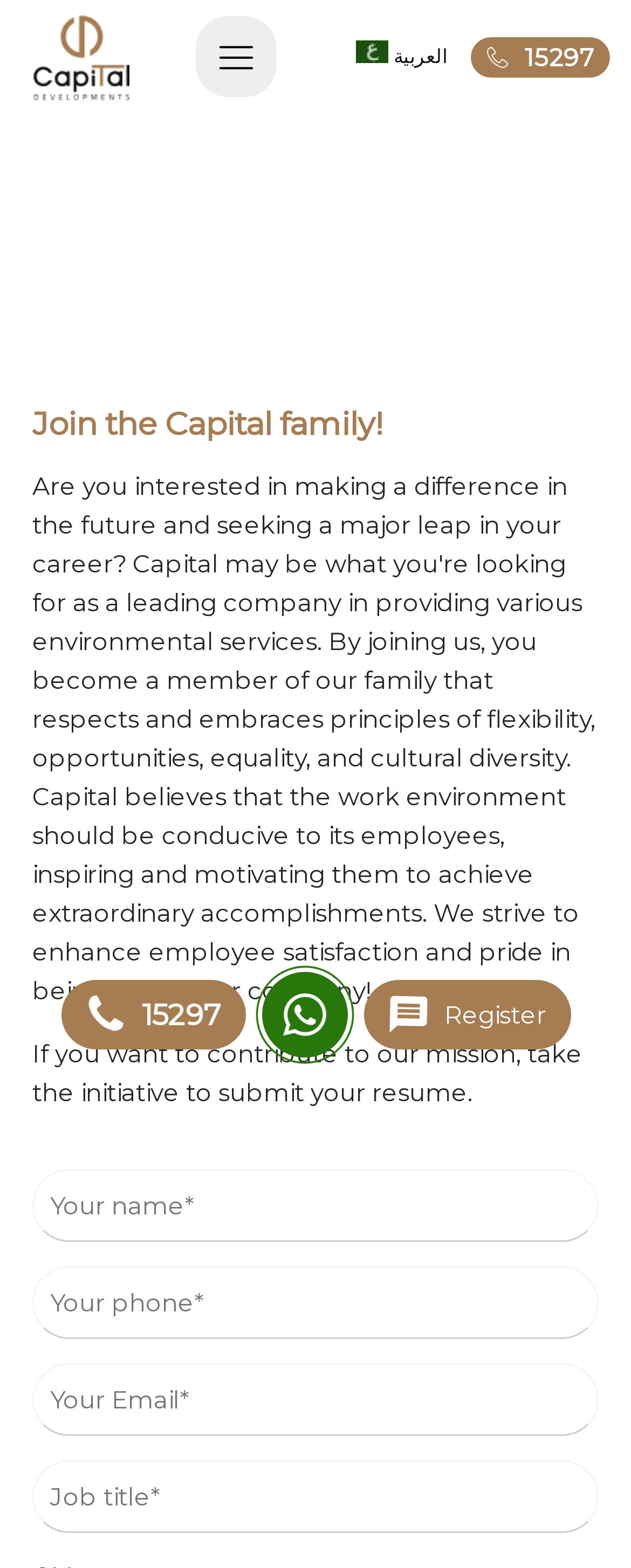Find the bounding box coordinates of the element to click in order to complete the given instruction: "Submit your resume."

[0.051, 0.746, 0.949, 0.792]